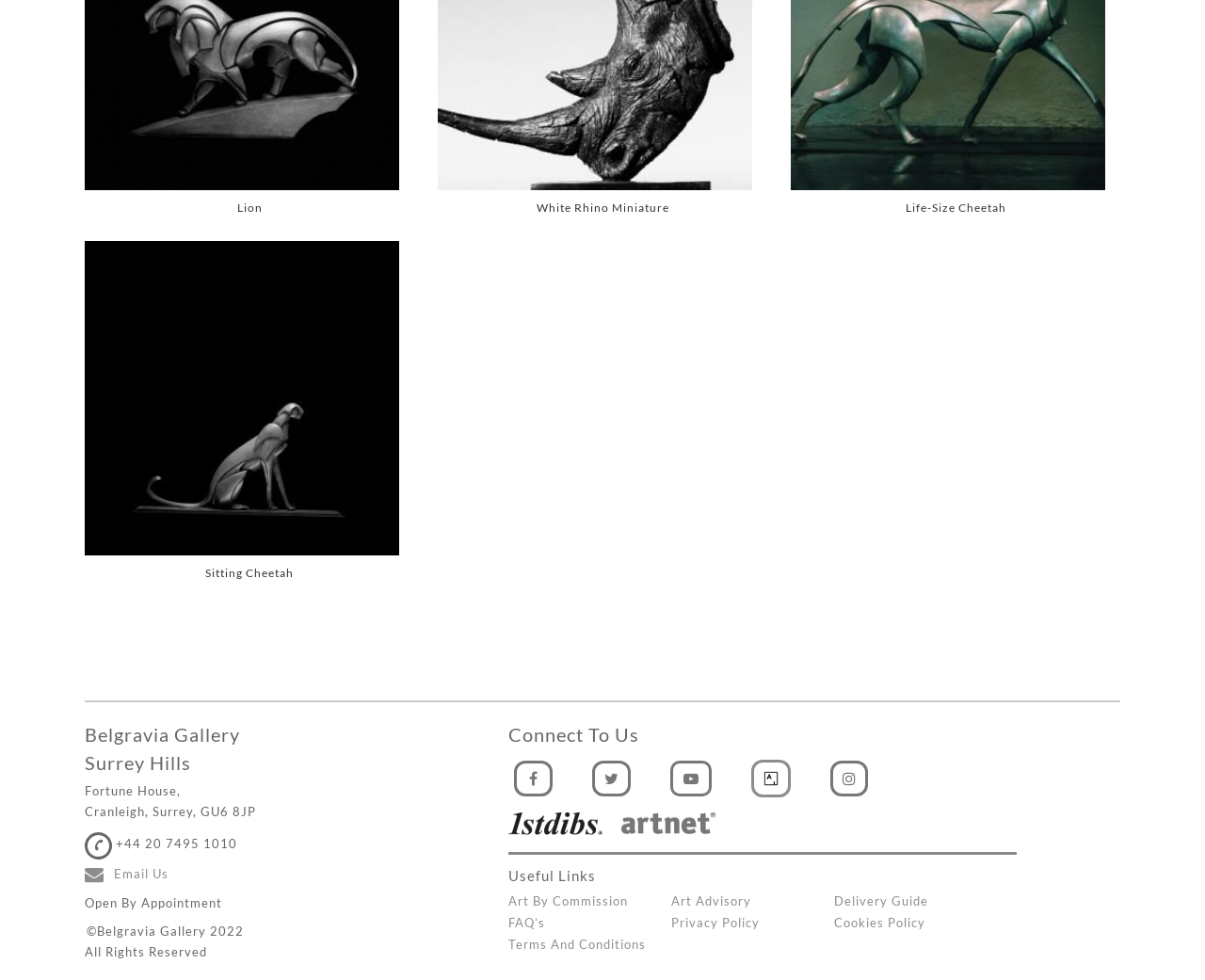Highlight the bounding box coordinates of the element you need to click to perform the following instruction: "Visit Art By Commission."

[0.422, 0.912, 0.521, 0.927]